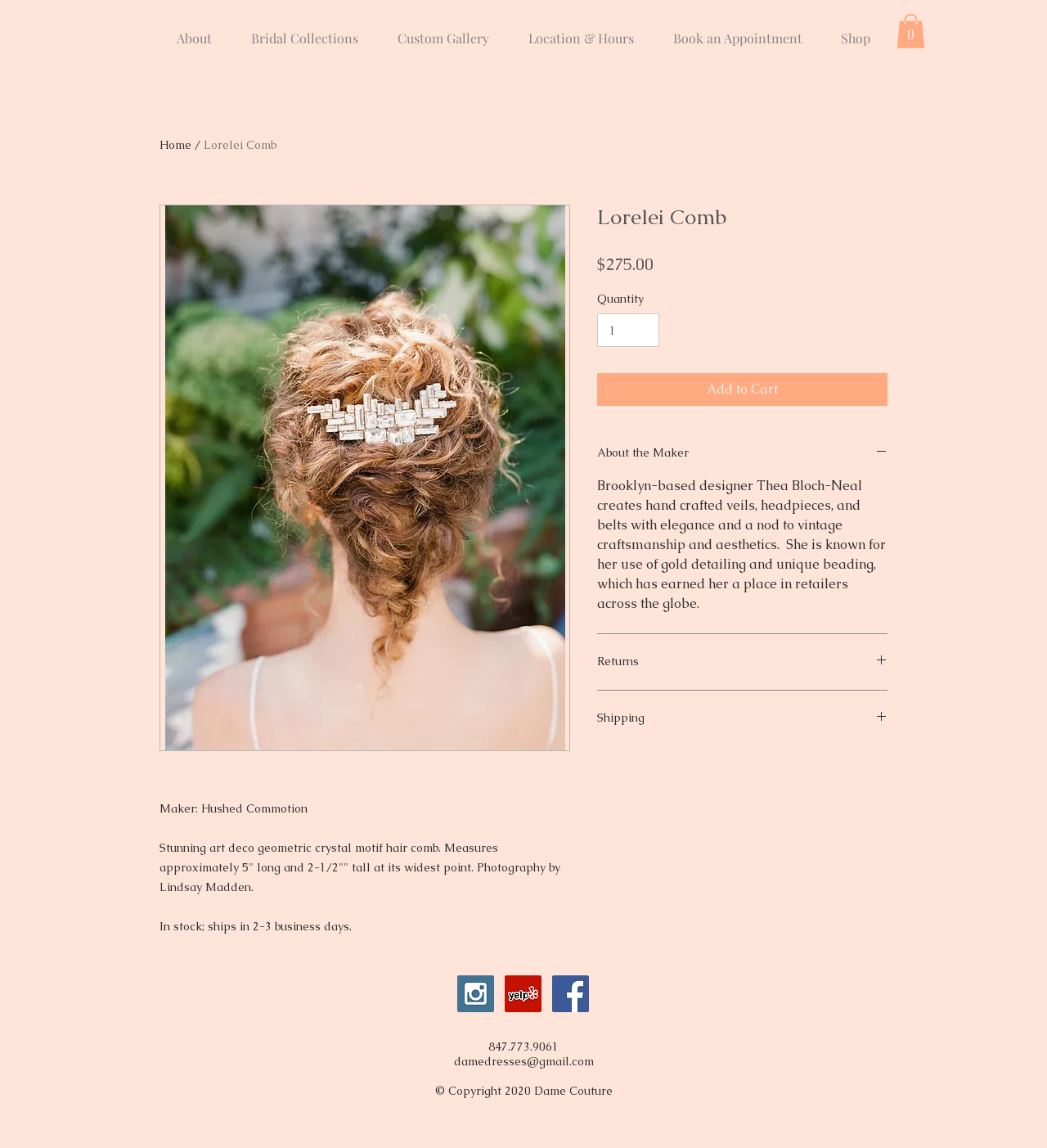Who is the designer of the Lorelei Comb?
Please provide a single word or phrase as your answer based on the screenshot.

Thea Bloch-Neal